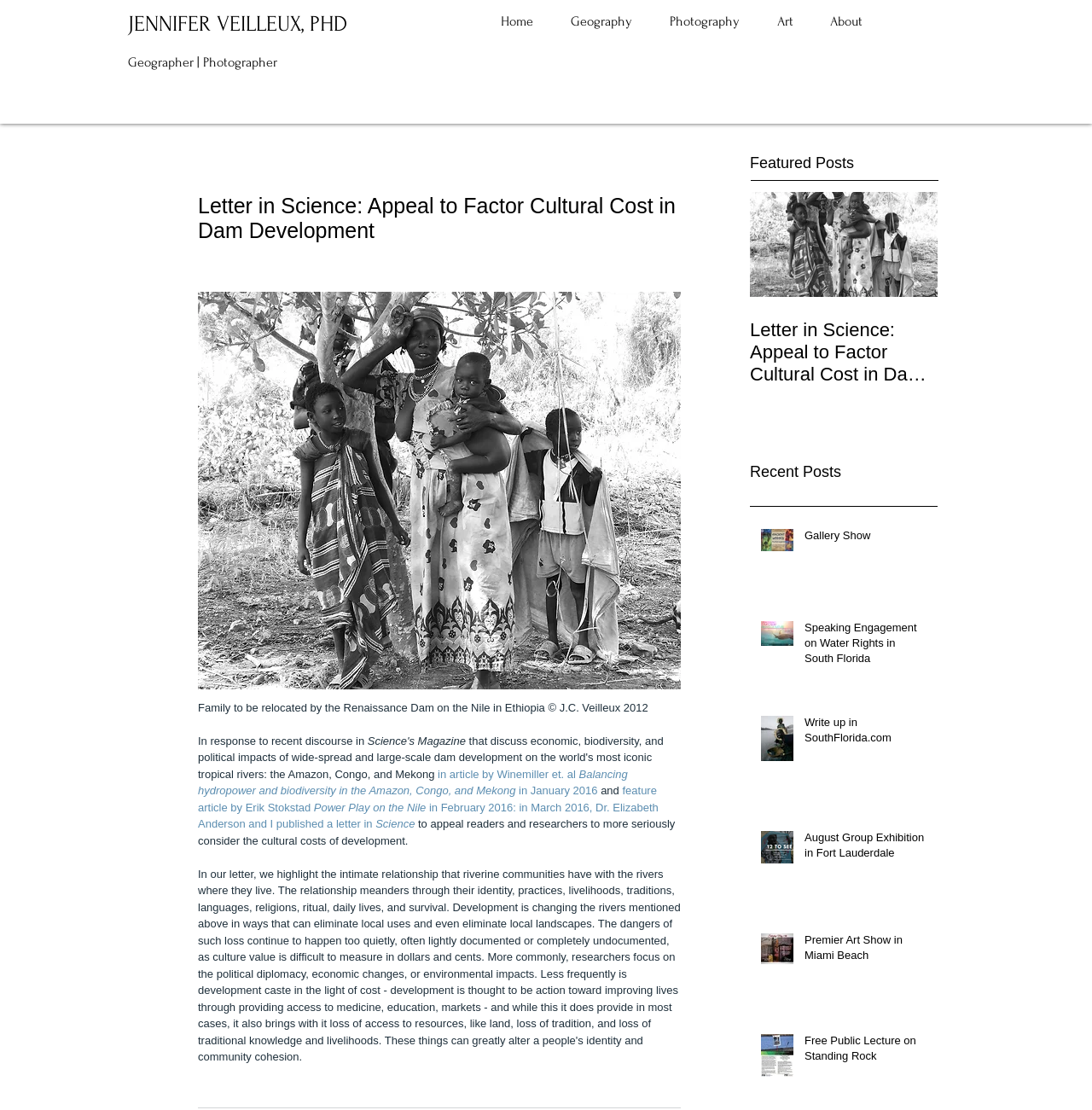Could you indicate the bounding box coordinates of the region to click in order to complete this instruction: "Click the link to read the article 'Science'".

[0.344, 0.736, 0.38, 0.748]